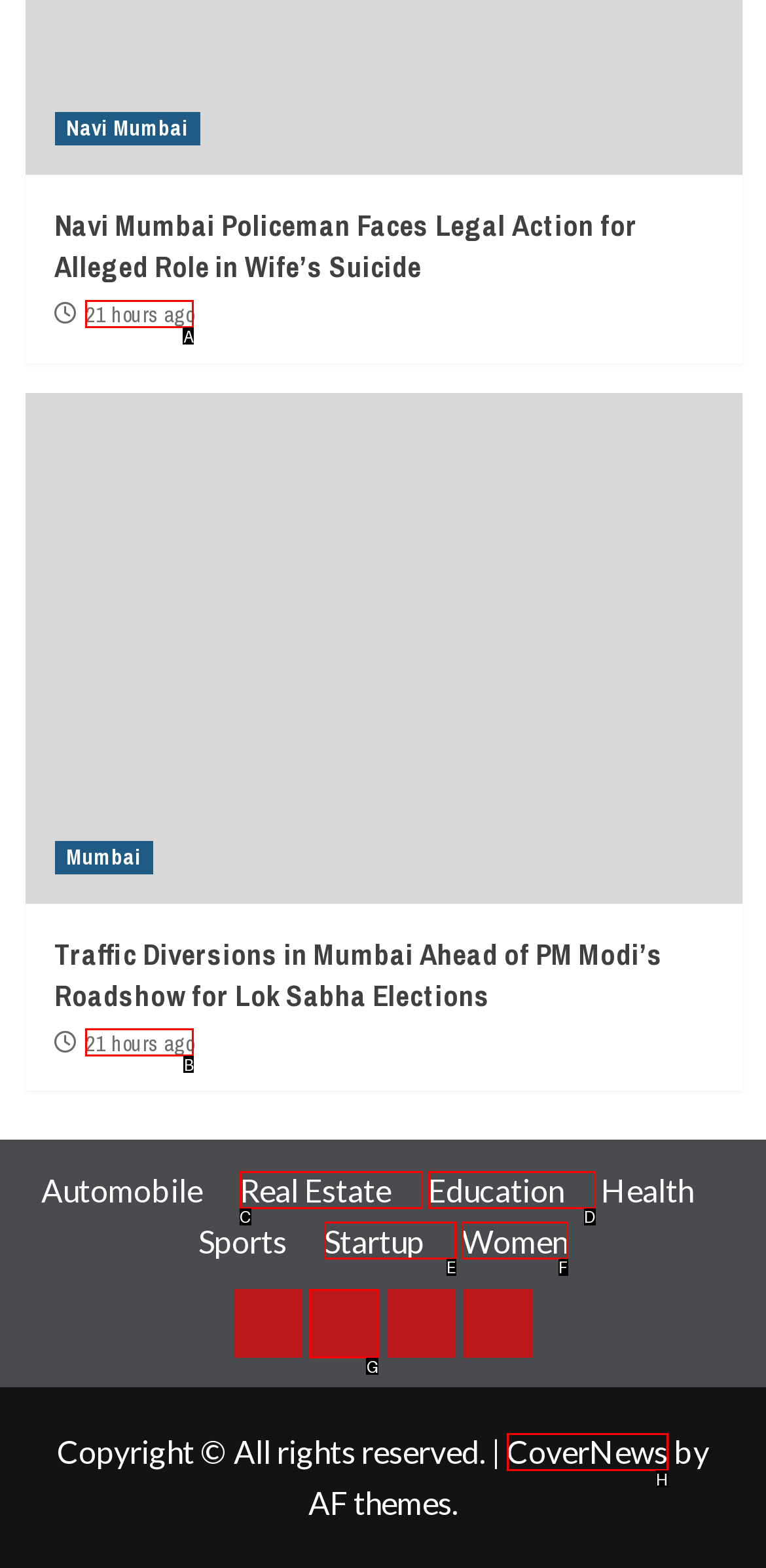Which lettered option should be clicked to achieve the task: Visit CoverNews website? Choose from the given choices.

H